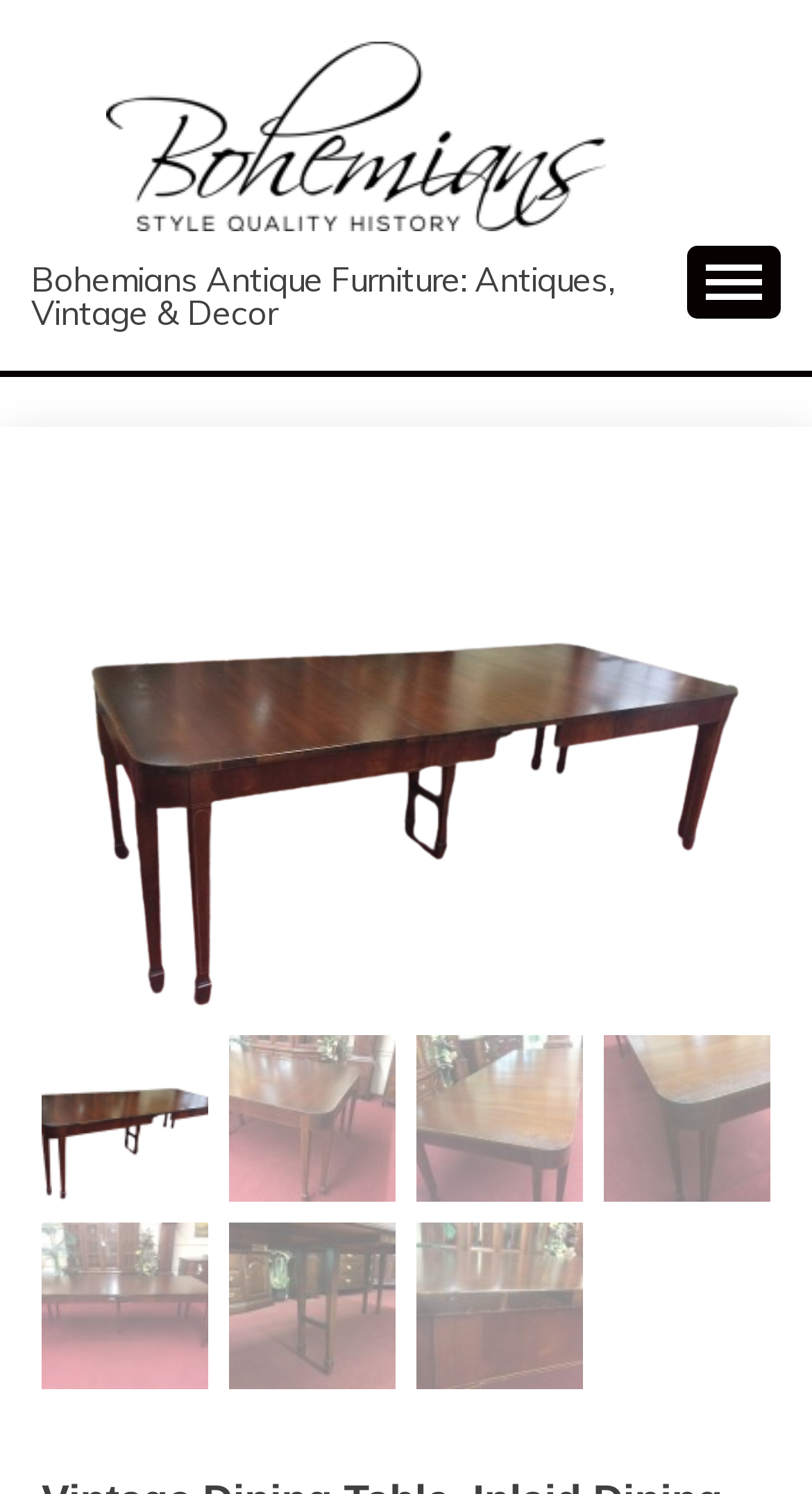Carefully examine the image and provide an in-depth answer to the question: What is the name of the antique furniture store?

The webpage has a link and an image with the text 'Bohemians', and a static text element that reads 'Bohemians Antique Furniture: Antiques, Vintage & Decor', which suggests that the name of the antique furniture store is Bohemians Antique Furniture.